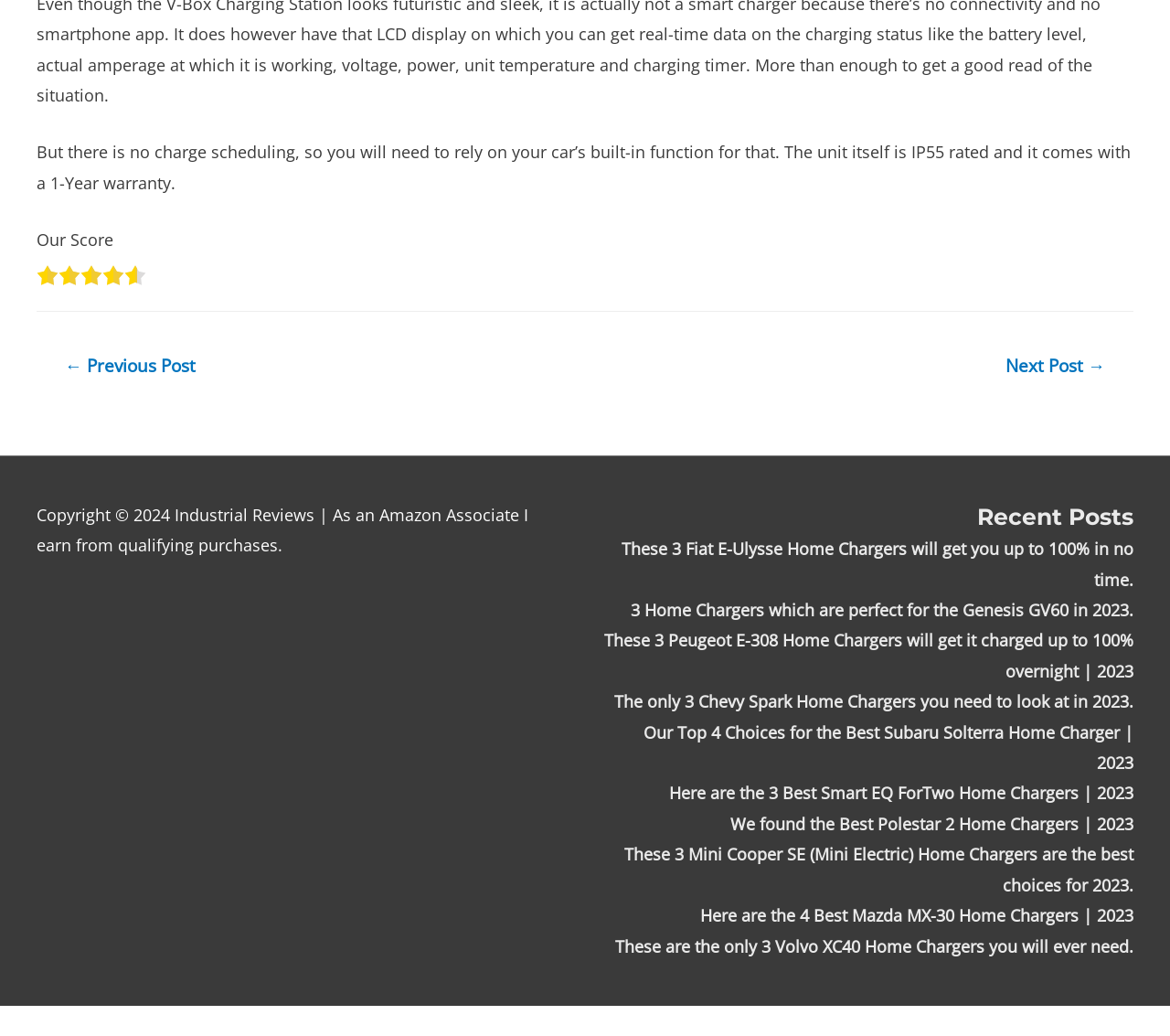Provide the bounding box coordinates of the section that needs to be clicked to accomplish the following instruction: "Click on 'These 3 Fiat E-Ulysse Home Chargers will get you up to 100% in no time.'."

[0.531, 0.519, 0.969, 0.57]